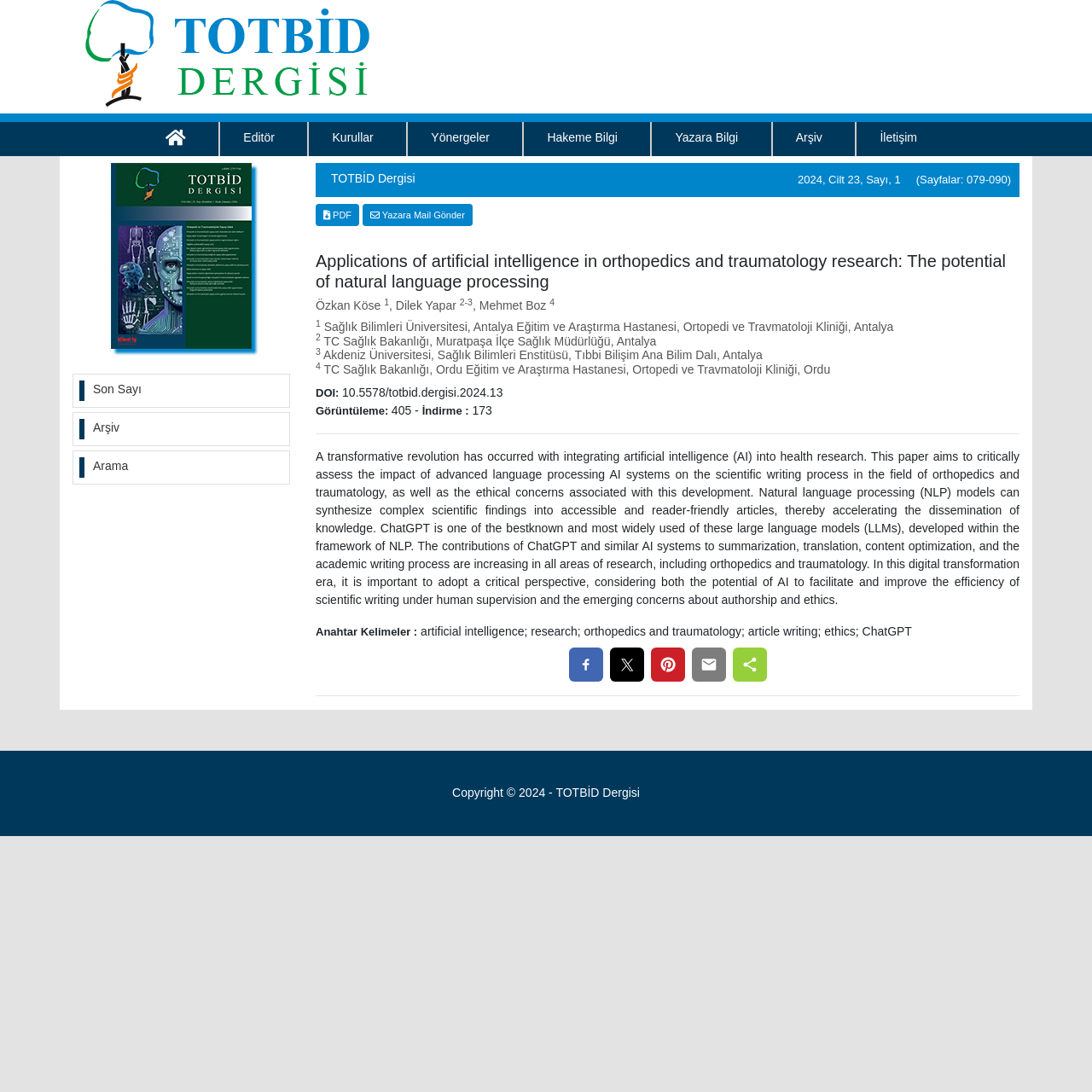Identify the bounding box coordinates necessary to click and complete the given instruction: "Share the article on Facebook".

[0.529, 0.601, 0.544, 0.616]